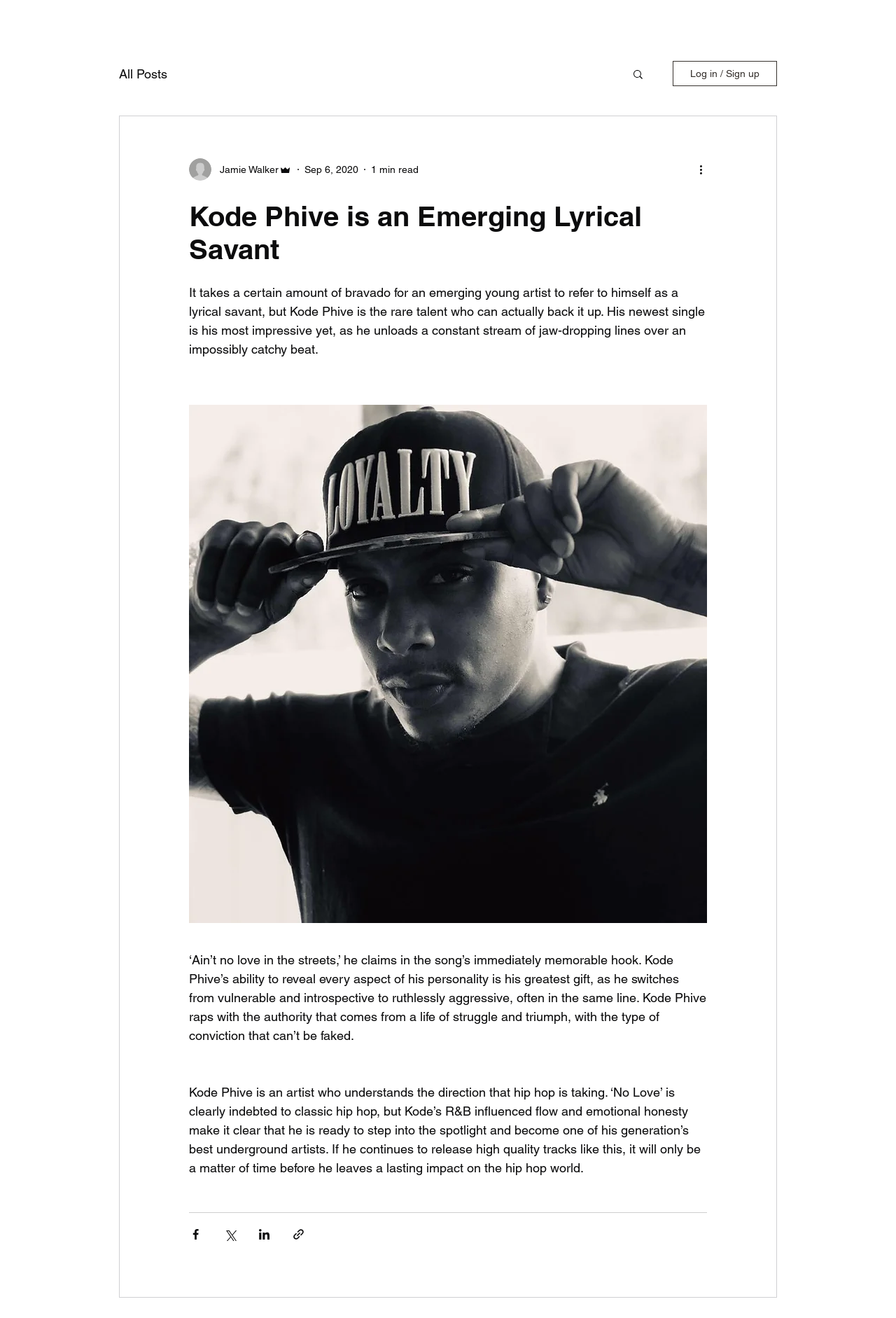Please specify the bounding box coordinates of the clickable region necessary for completing the following instruction: "Log in or sign up". The coordinates must consist of four float numbers between 0 and 1, i.e., [left, top, right, bottom].

[0.751, 0.046, 0.867, 0.065]